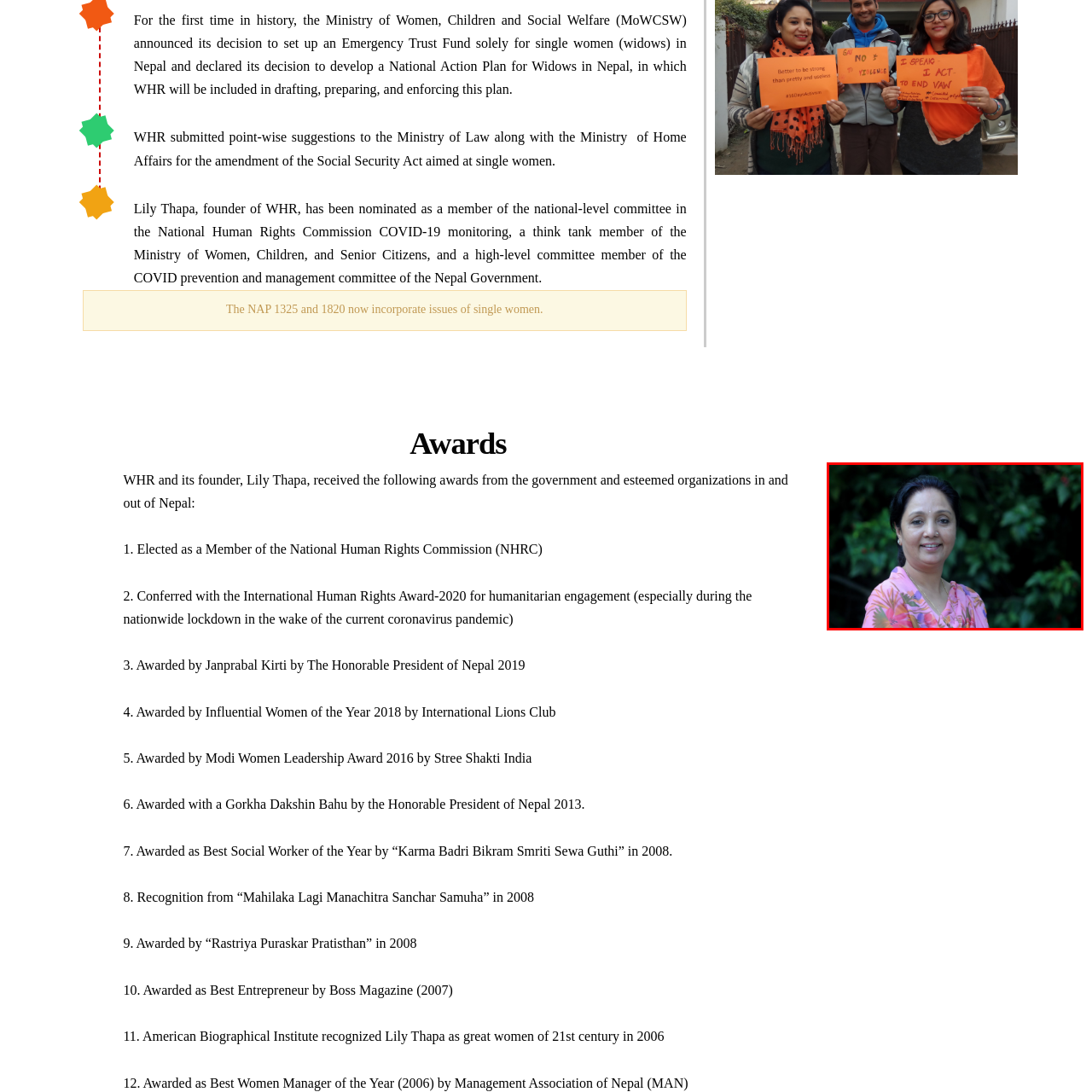What is the backdrop of the image? Look at the image outlined by the red bounding box and provide a succinct answer in one word or a brief phrase.

Lush greenery